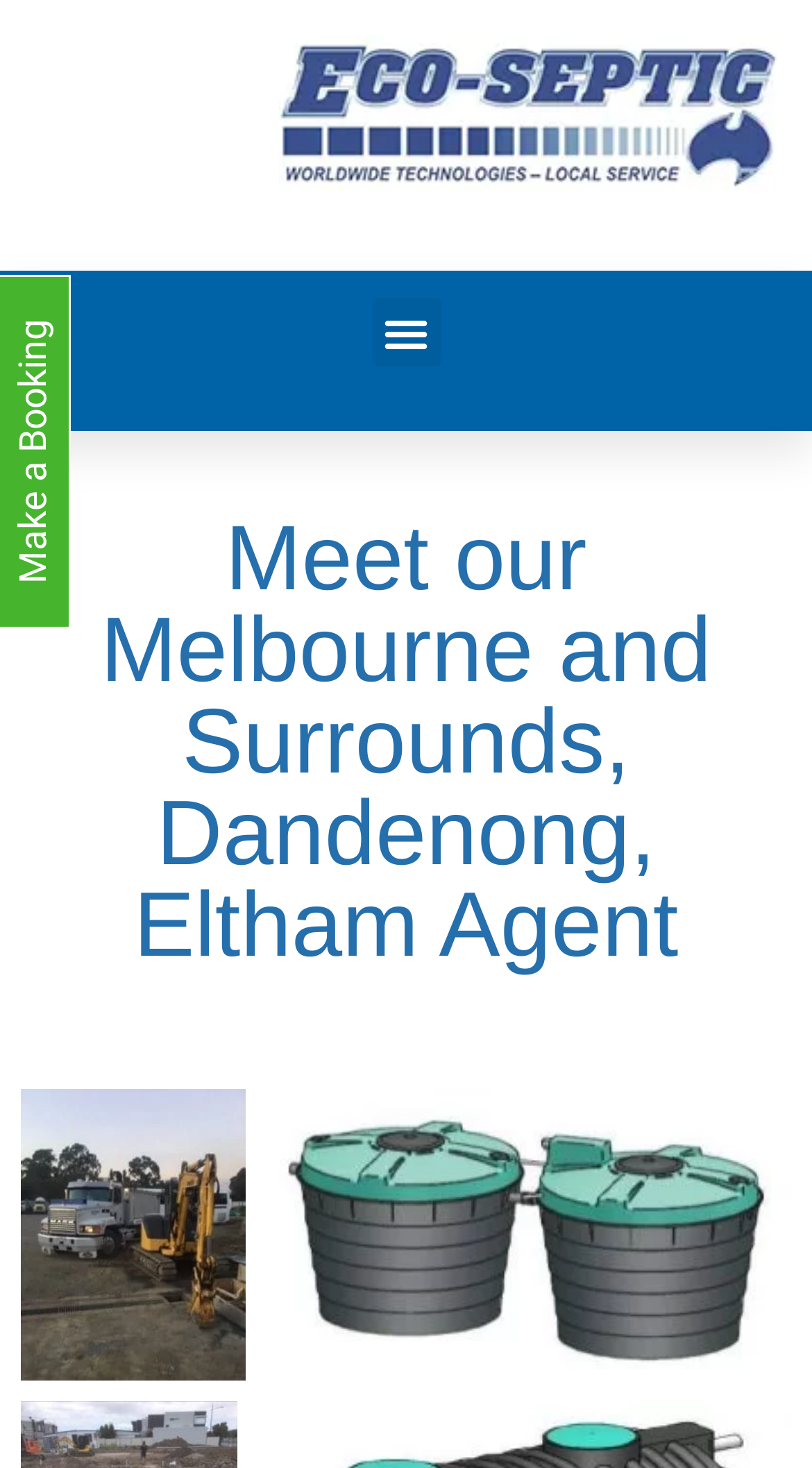Determine the main heading text of the webpage.

Meet our Melbourne and Surrounds, Dandenong,
Eltham Agent